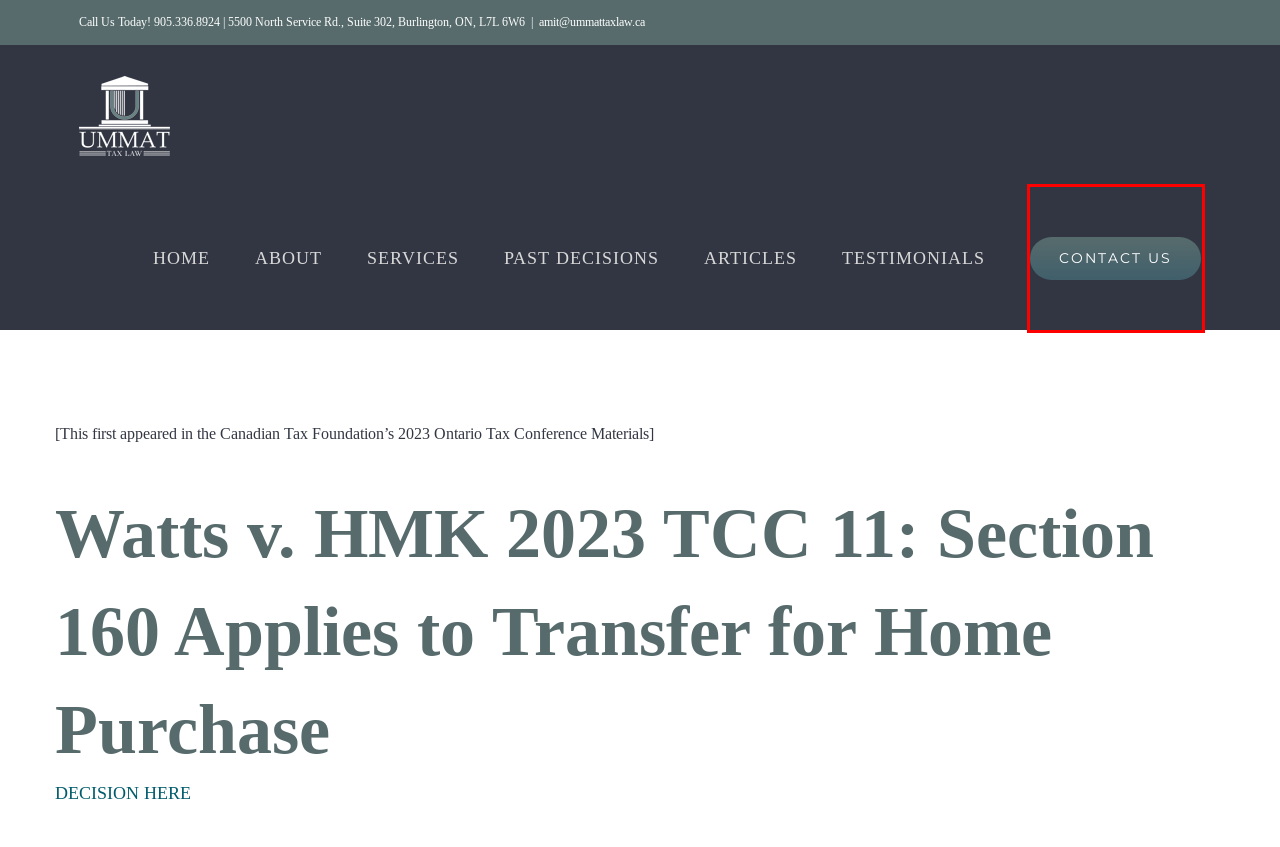Examine the screenshot of a webpage with a red bounding box around an element. Then, select the webpage description that best represents the new page after clicking the highlighted element. Here are the descriptions:
A. Resolve your Tax Dispute Today - Contact Burlington Tax Lawyers
B. Tax Court Practice Archives - UMMAT TAX LAW
C. Time Extensions for Elections Under Section 217 of ITA(Canada) Are Prohibited - UMMAT TAX LAW
D. Ummat Tax Law provides high quality tax dispute resolution services.
E. Highly Competent Tax Litigation Lawyers at your Service
F. Tax Articles drafted by the Tax specialists at Ummat Tax Law
G. Taxpayer Defence Lawyer - Burlington, Ontario | Ummat Tax Law
H. Hamilton & Burlington Tax Lawyer - Taxpayer Defence

A